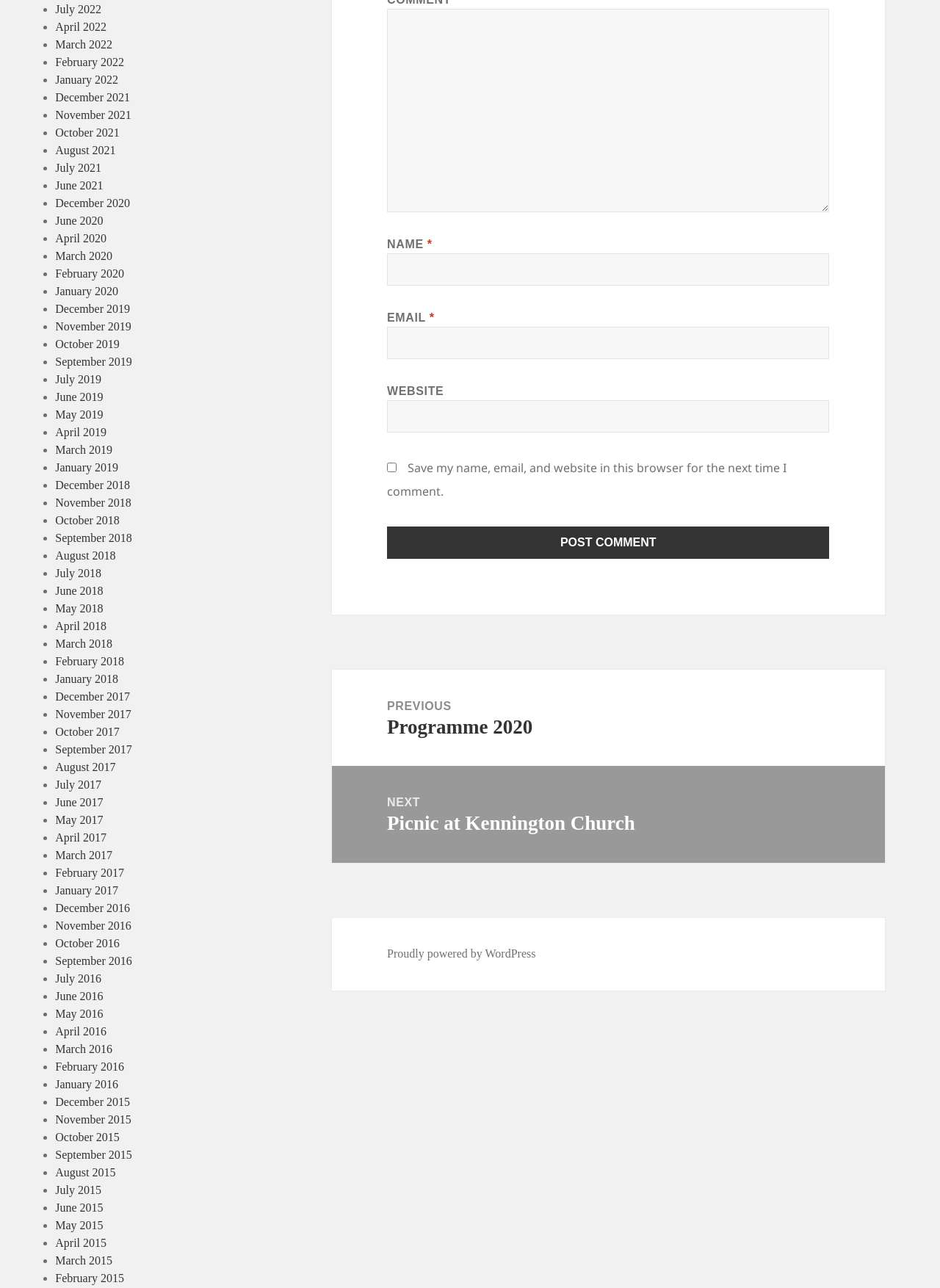Please determine the bounding box coordinates of the element to click on in order to accomplish the following task: "View June 2019". Ensure the coordinates are four float numbers ranging from 0 to 1, i.e., [left, top, right, bottom].

[0.059, 0.303, 0.11, 0.313]